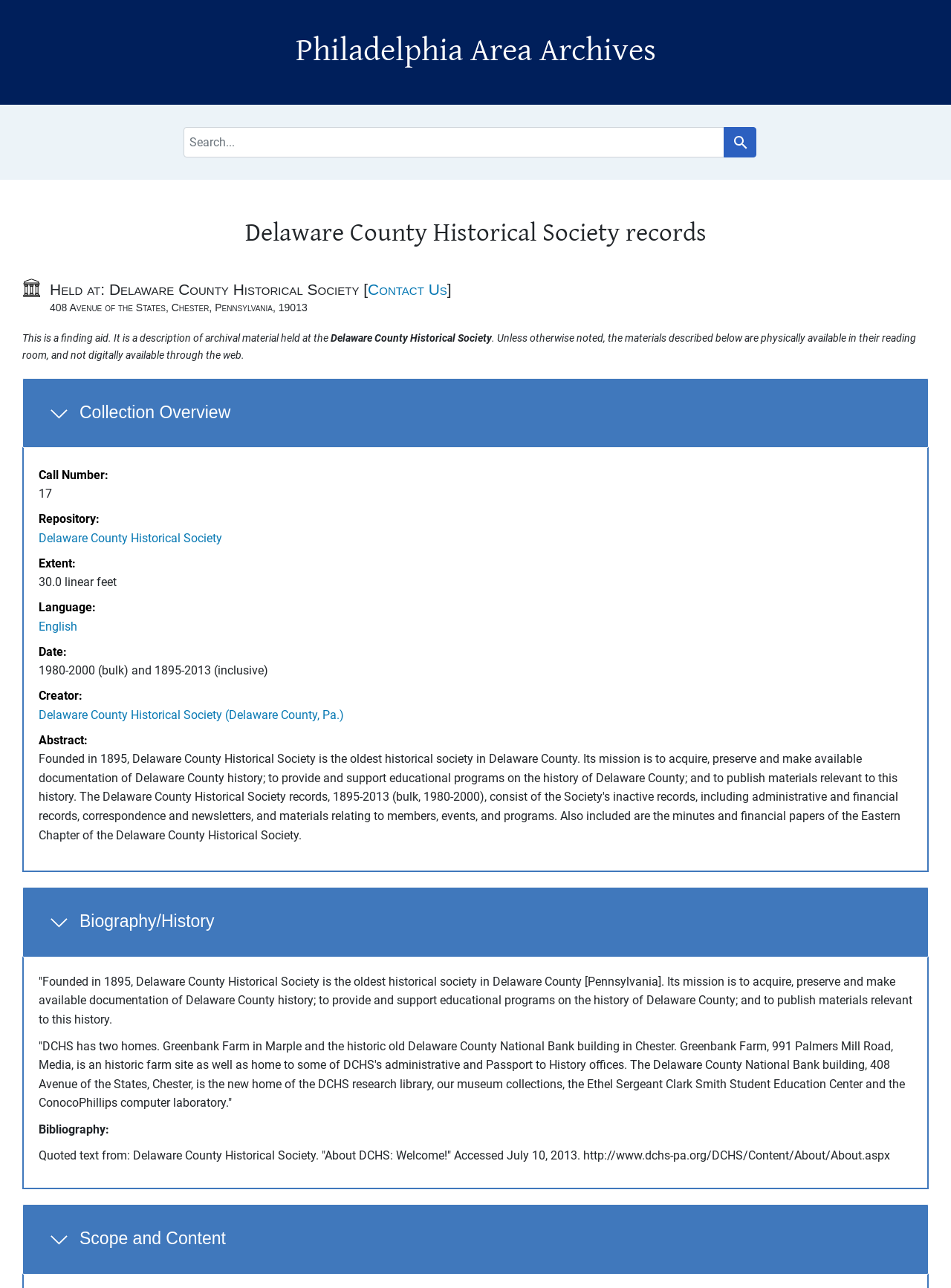Analyze the image and provide a detailed answer to the question: What is the extent of the collection?

I found the answer by looking at the 'Extent' section of the 'Collection Overview', which provides the extent of the collection.